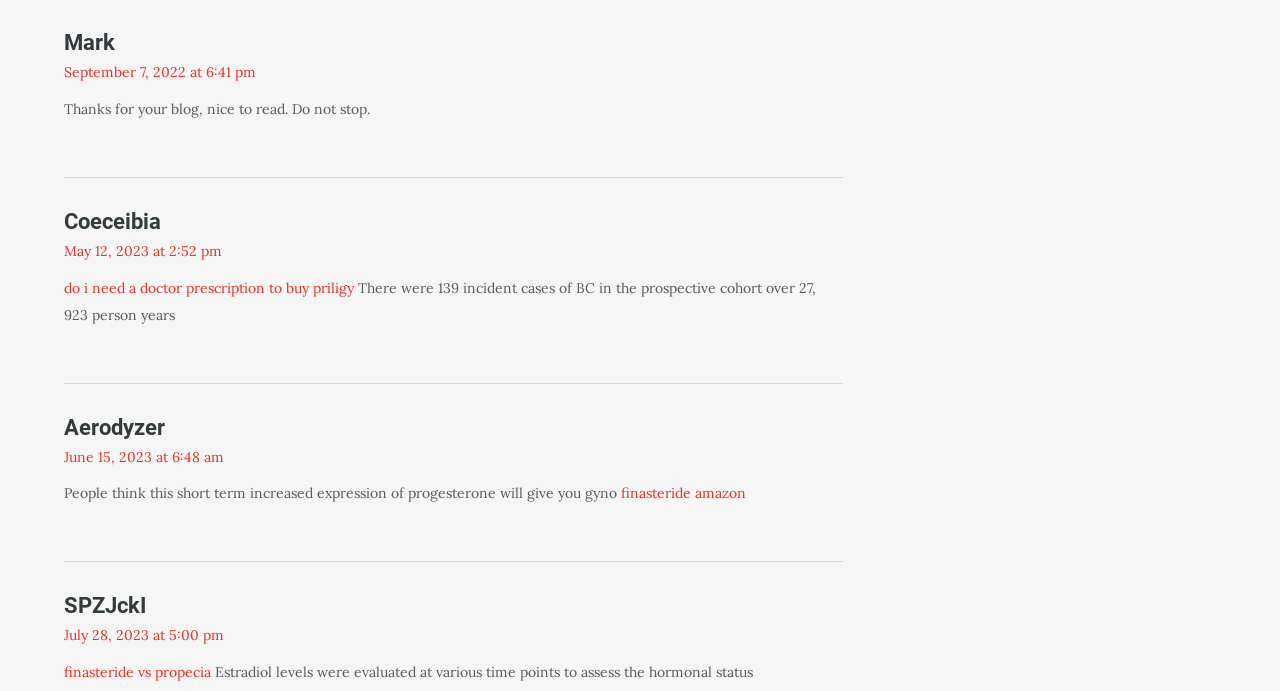Please answer the following question using a single word or phrase: 
What is the date of the third article?

June 15, 2023